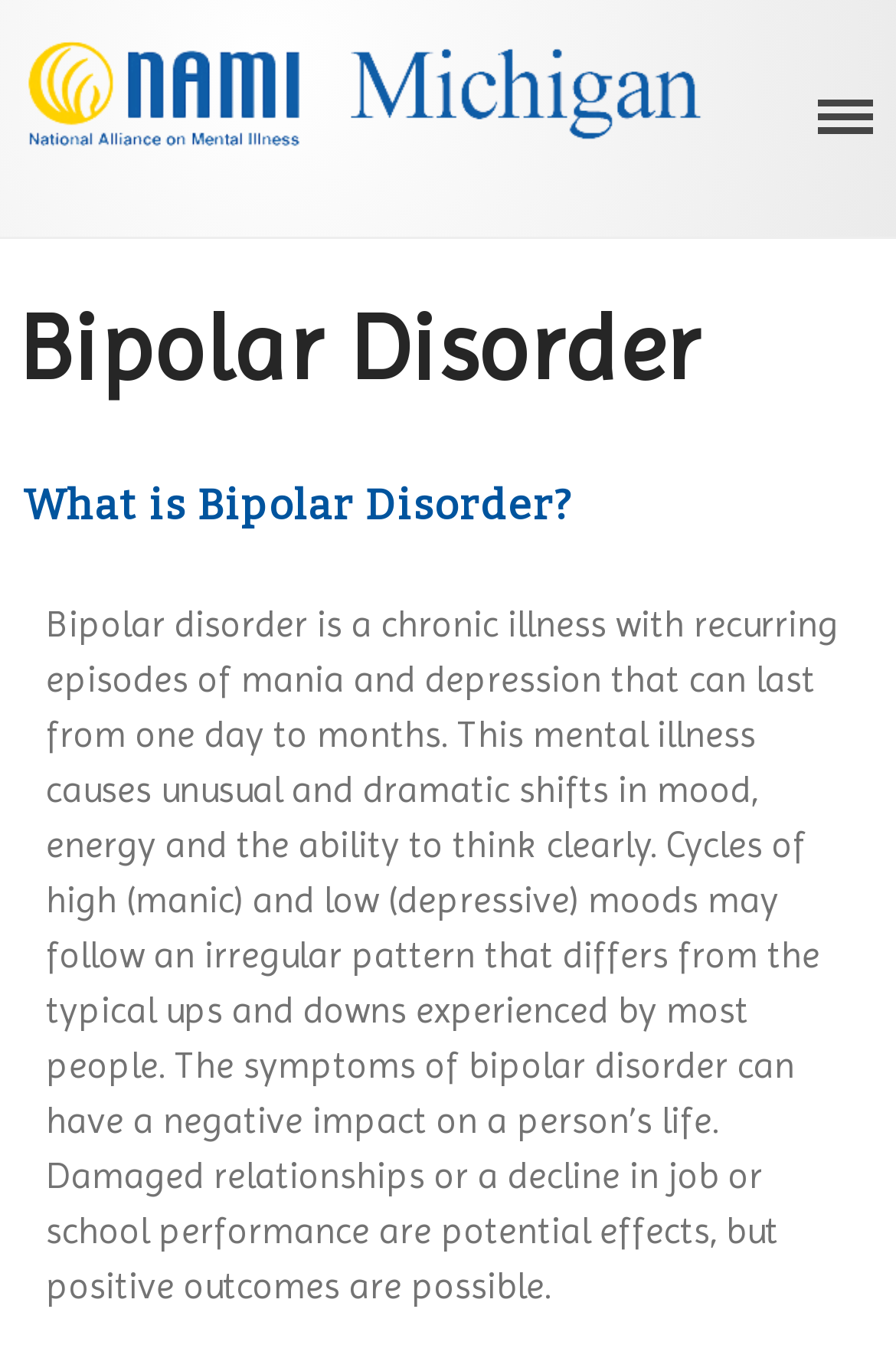Show the bounding box coordinates of the element that should be clicked to complete the task: "visit NAMI Michigan".

[0.026, 0.017, 0.785, 0.118]